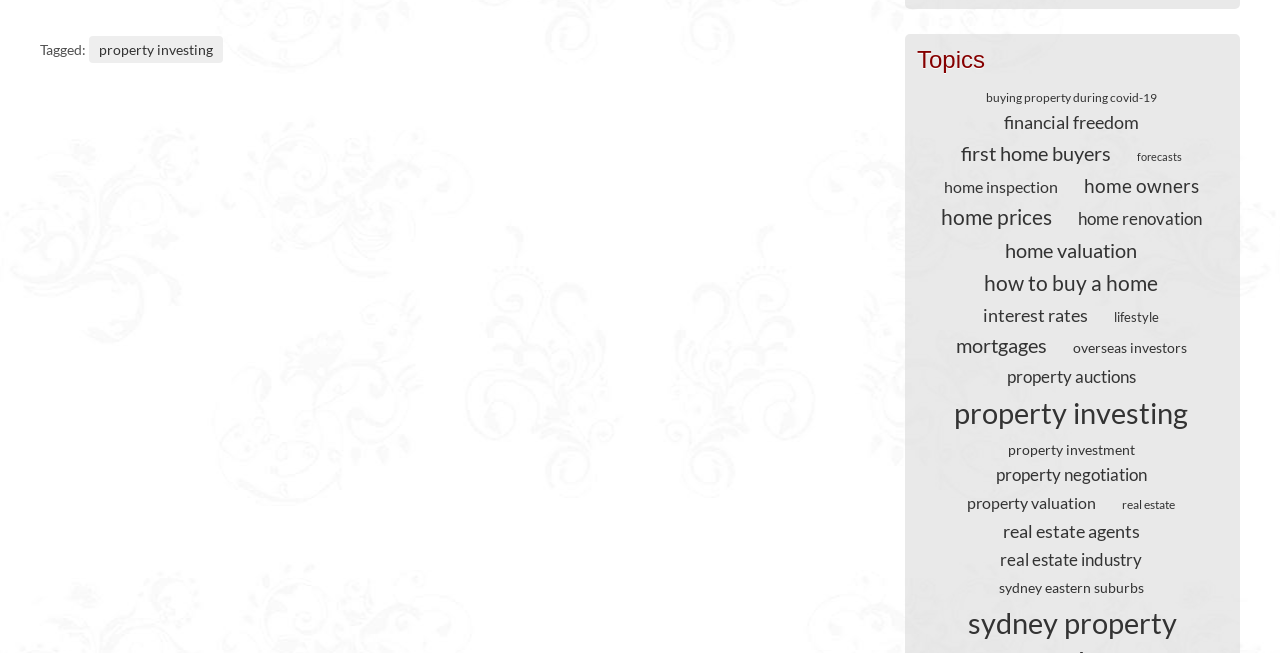Find the bounding box coordinates of the UI element according to this description: "property investment".

[0.779, 0.675, 0.894, 0.701]